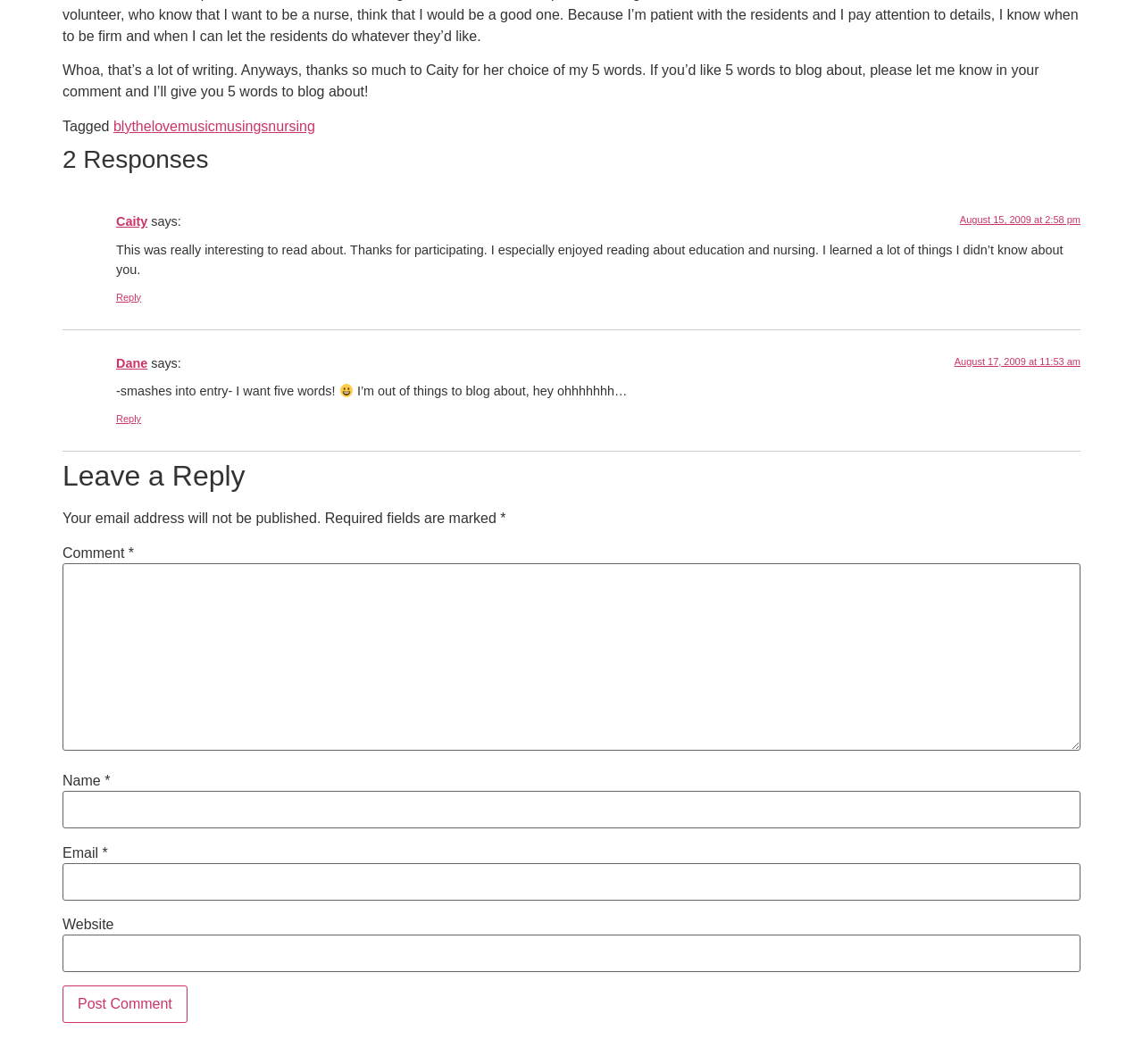Pinpoint the bounding box coordinates of the element to be clicked to execute the instruction: "Click on the 'blythe' link".

[0.099, 0.111, 0.133, 0.125]